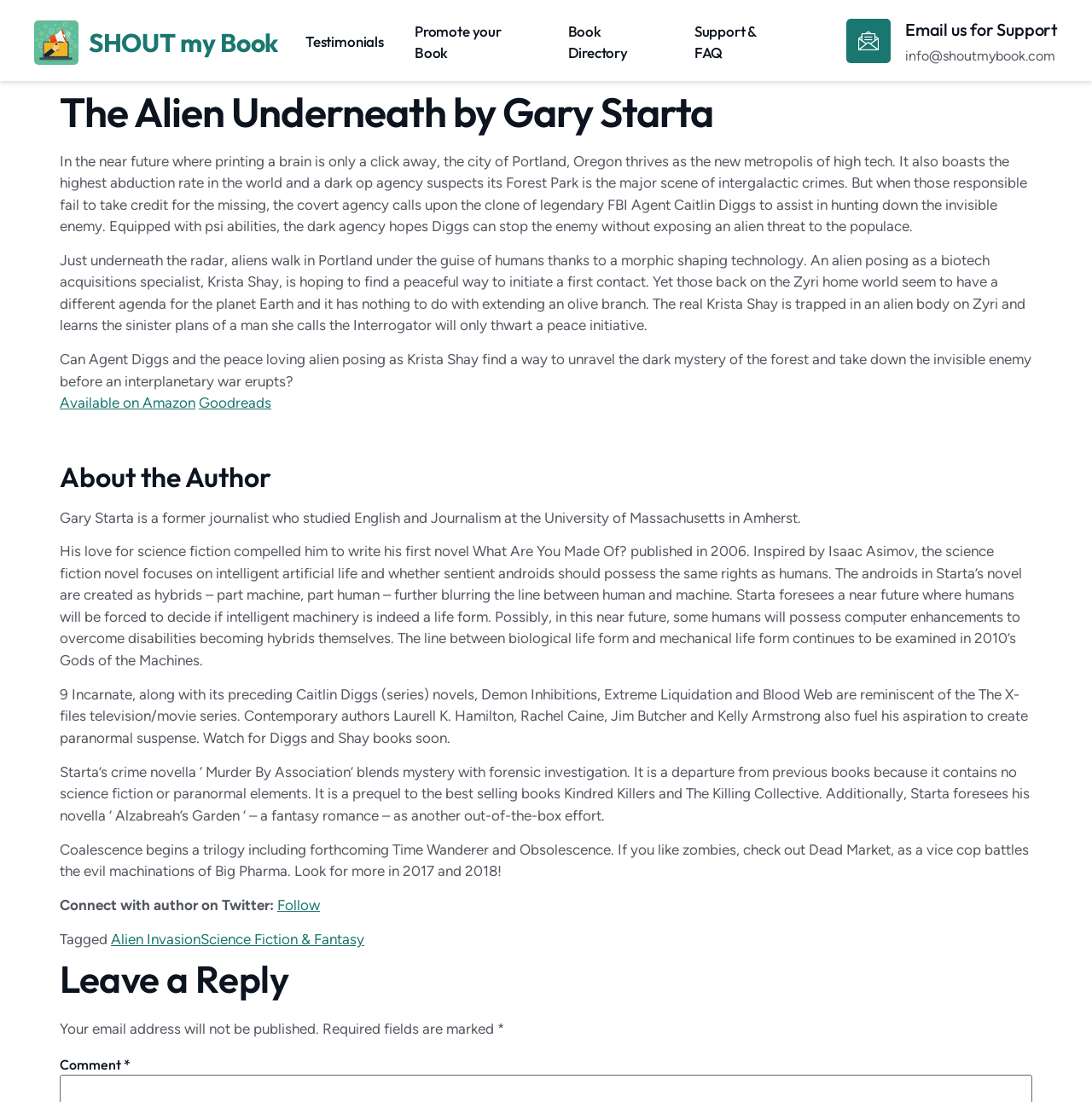Find the bounding box coordinates of the element I should click to carry out the following instruction: "Click on the 'Testimonials' link".

[0.28, 0.015, 0.352, 0.062]